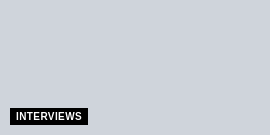What type of content is highlighted in the 'INTERVIEWS' section?
Look at the webpage screenshot and answer the question with a detailed explanation.

The caption suggests that the 'INTERVIEWS' section is dedicated to highlighting discussions or insights from key figures in various sectors, particularly in the context of corporate social responsibility and sustainability in India.